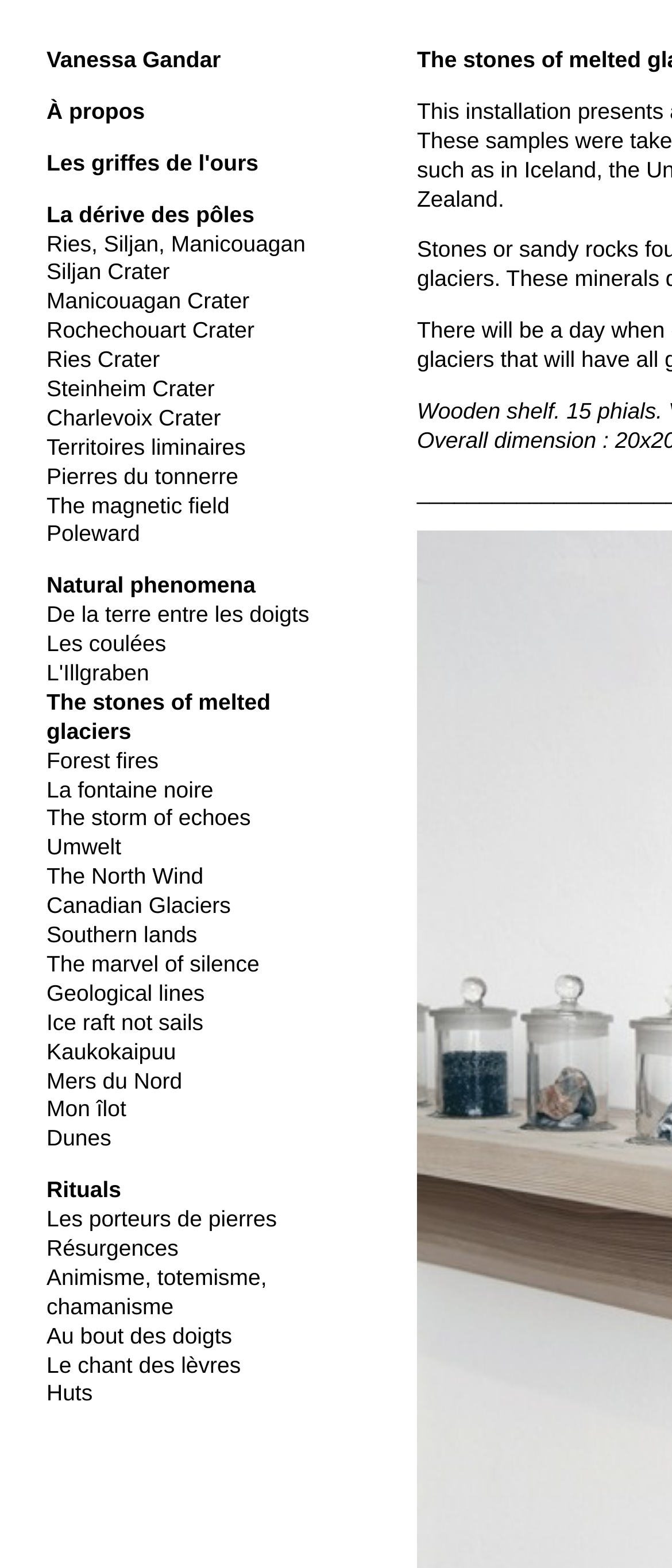Determine the bounding box coordinates for the area that should be clicked to carry out the following instruction: "Click on Vanessa Gandar".

[0.069, 0.03, 0.329, 0.046]